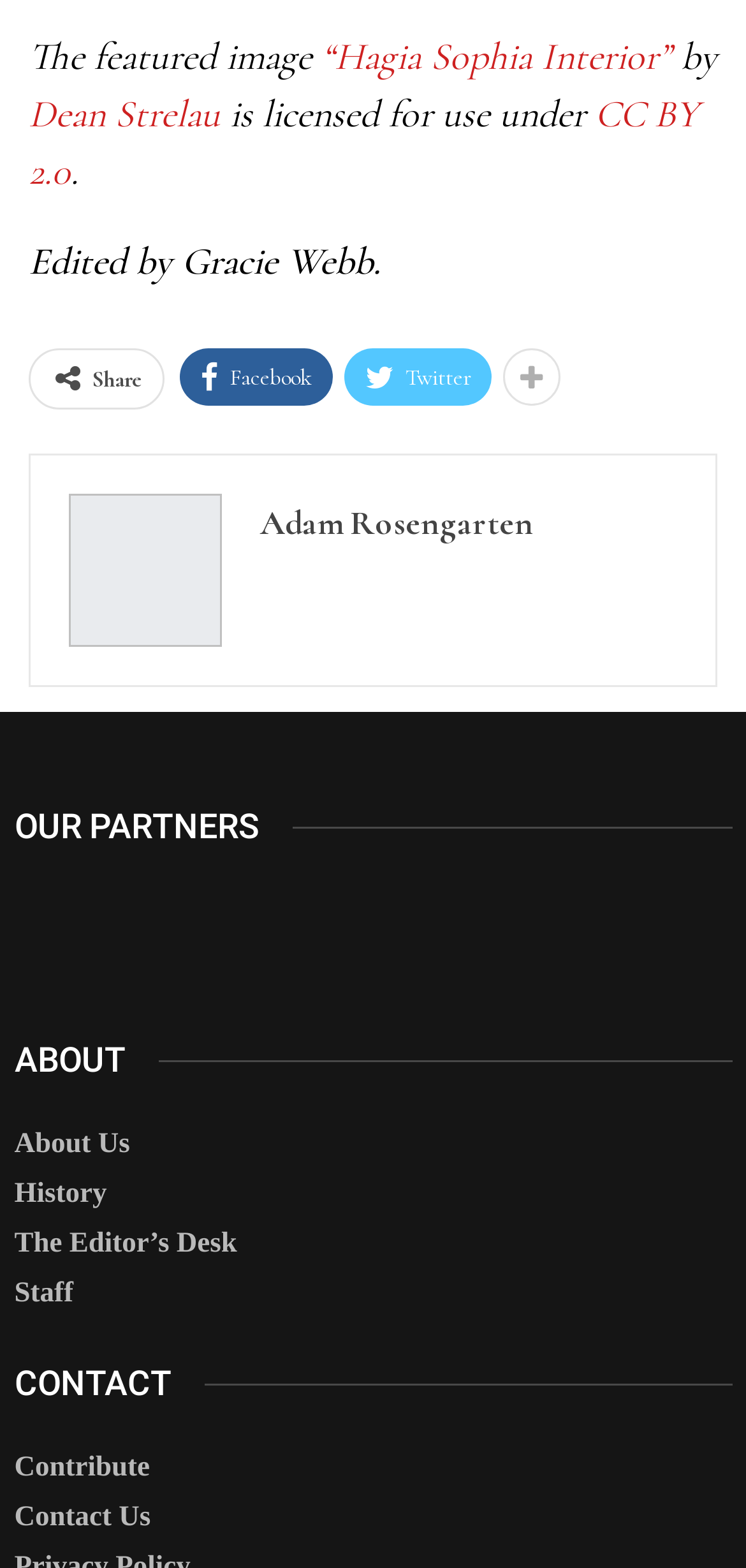Who edited the content?
Using the information from the image, give a concise answer in one word or a short phrase.

Gracie Webb